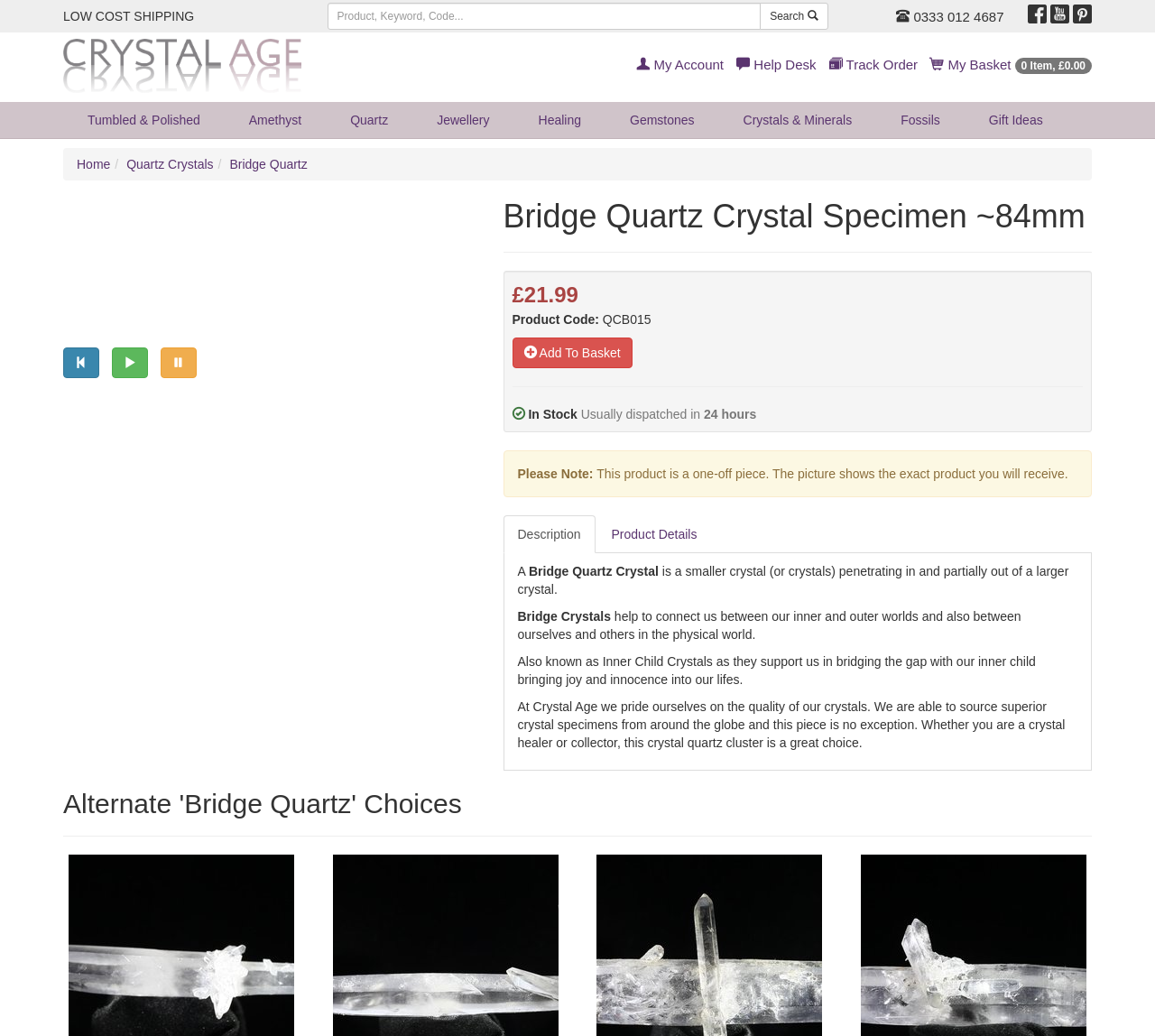Write a detailed summary of the webpage, including text, images, and layout.

This webpage is about a Bridge Quartz Crystal Specimen, specifically one that is approximately 84mm in size. At the top of the page, there is a search bar with a search button and a link to the website's homepage. Below this, there are several links to different categories, including Tumbled & Polished, Amethyst, Quartz, Jewellery, Healing, Gemstones, Crystals & Minerals, Fossils, and Gift Ideas.

On the left side of the page, there is a video and three buttons with icons. Above these, there is a link to the website's logo, CrystalAge.com, which is accompanied by an image of the logo.

The main content of the page is focused on the Bridge Quartz Crystal Specimen. There is a heading with the product name and a price of £21.99. Below this, there is a product code, QCB015, and an "Add to Basket" button. The product is described as being in stock, with a usual dispatch time of 24 hours.

There is a note about the product being a one-off piece, and the picture shown is the exact product the customer will receive. Below this, there are tabs for Description and Product Details. The Description tab is currently selected, and it provides information about Bridge Quartz Crystals, including their properties and uses.

At the bottom of the page, there is a heading that says "Alternate 'Bridge Quartz' Choices", but there are no specific products listed below this heading.